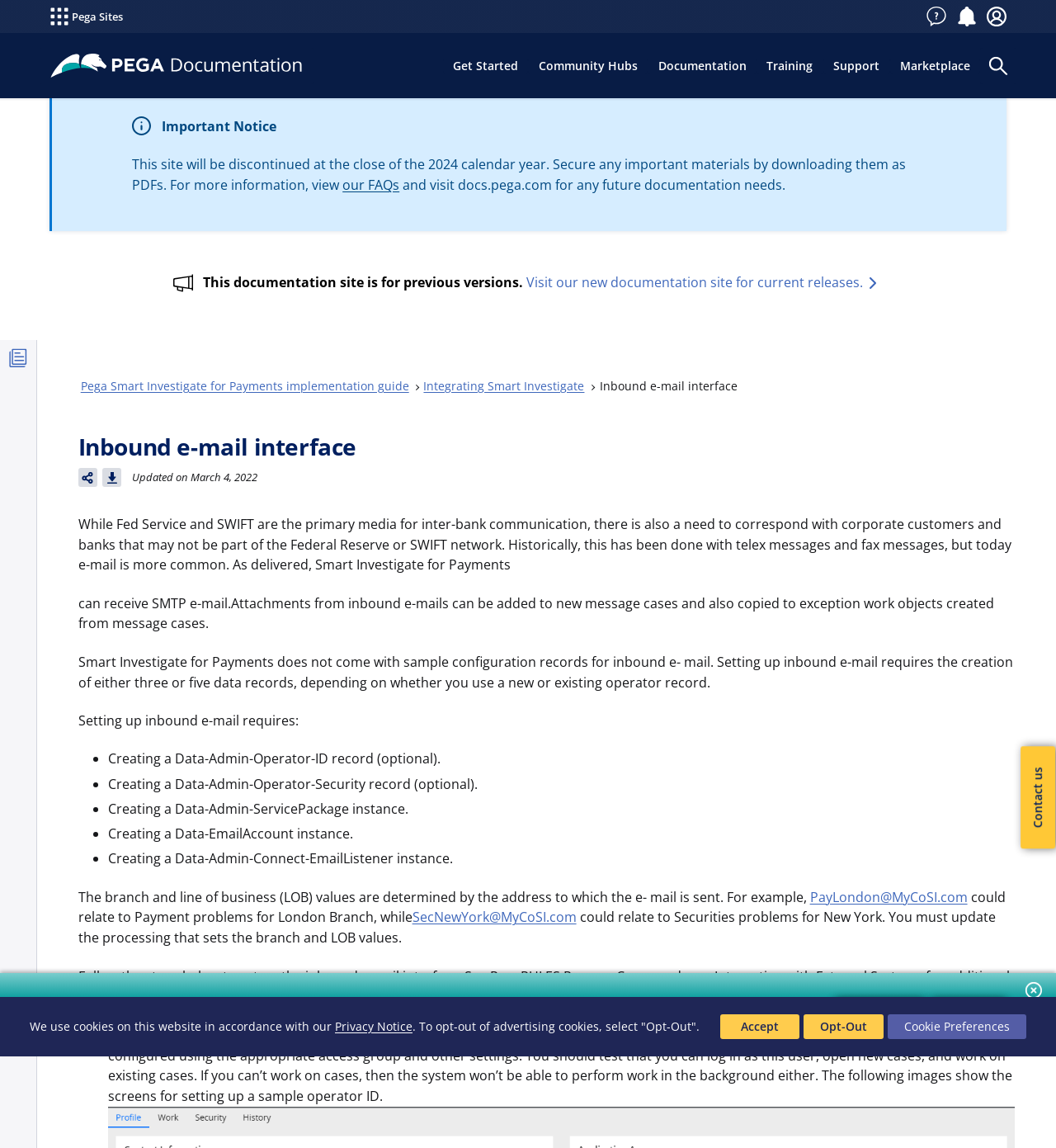Find the bounding box coordinates for the area that should be clicked to accomplish the instruction: "Toggle Search Panel".

[0.928, 0.041, 0.963, 0.073]